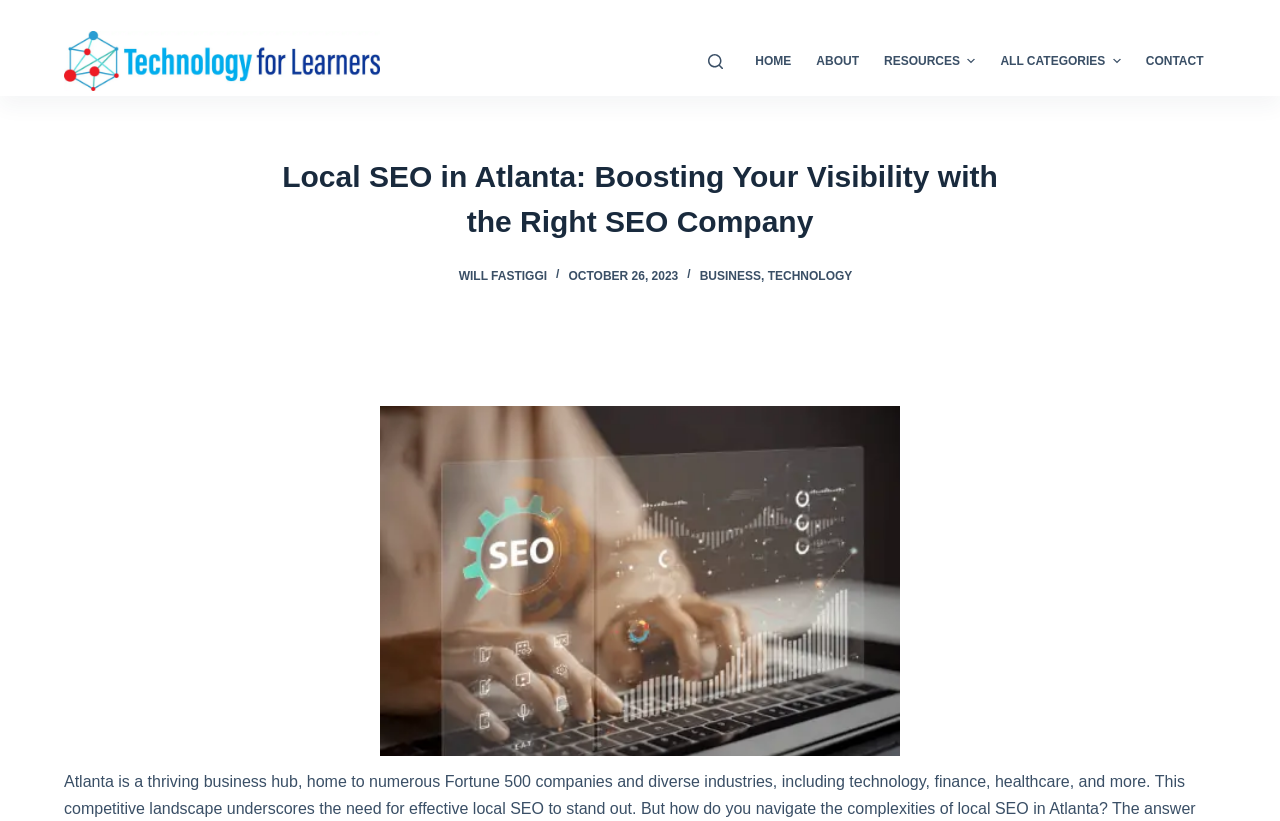Can you provide the bounding box coordinates for the element that should be clicked to implement the instruction: "Click the 'Will Fastiggi' link"?

[0.334, 0.32, 0.354, 0.35]